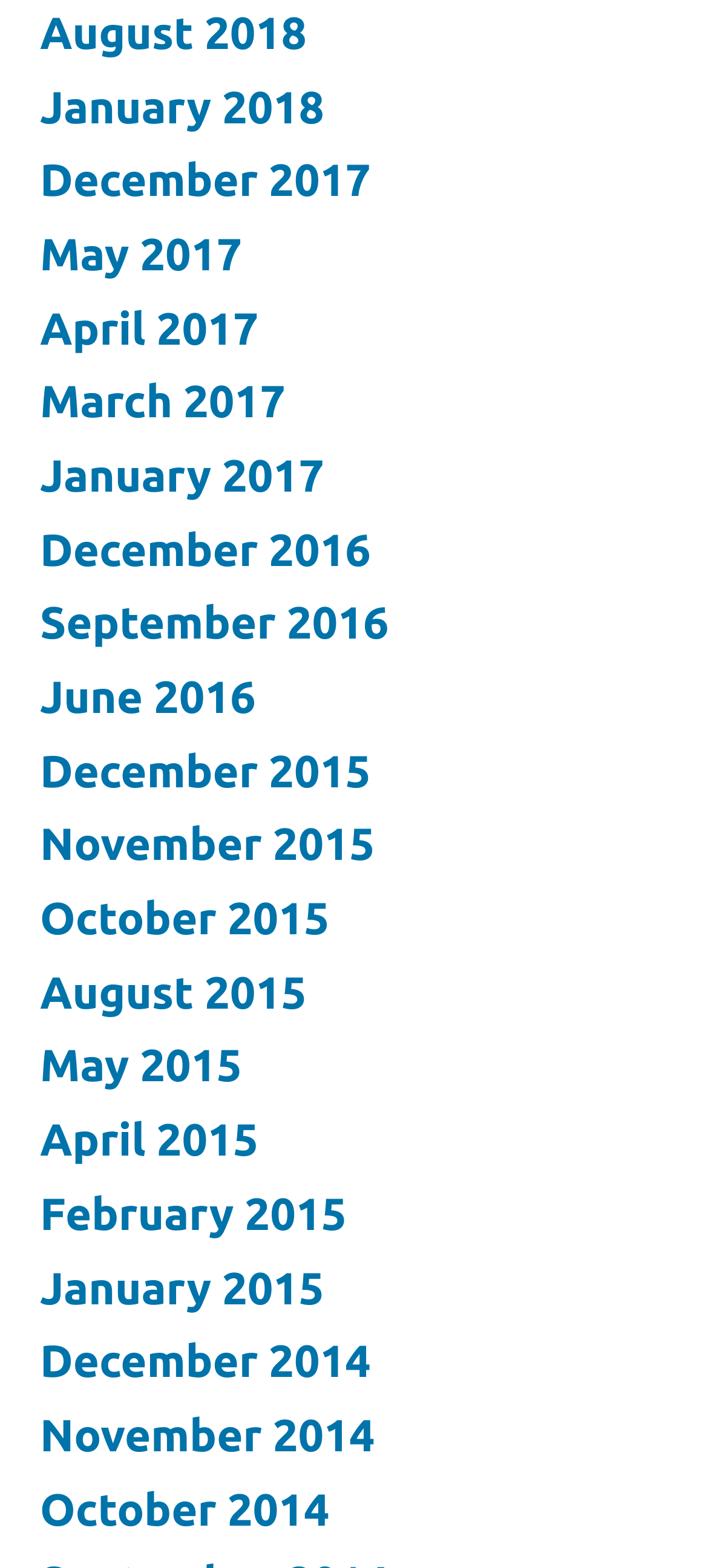Determine the bounding box coordinates of the UI element described below. Use the format (top-left x, top-left y, bottom-right x, bottom-right y) with floating point numbers between 0 and 1: November 2015

[0.056, 0.522, 0.529, 0.555]